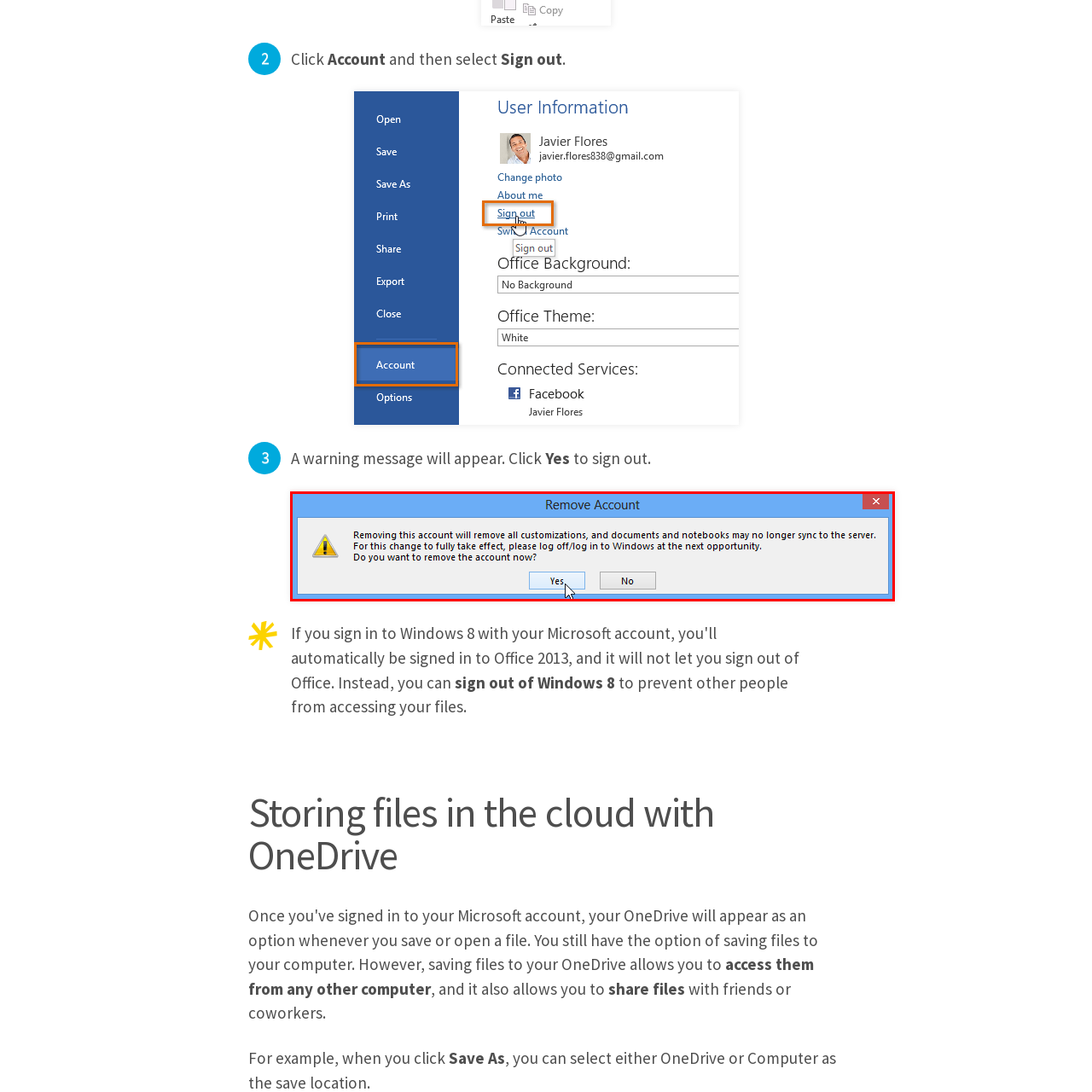Examine the image within the red border and provide a concise answer: What action is required to complete the account removal process?

Log off or log back into Windows